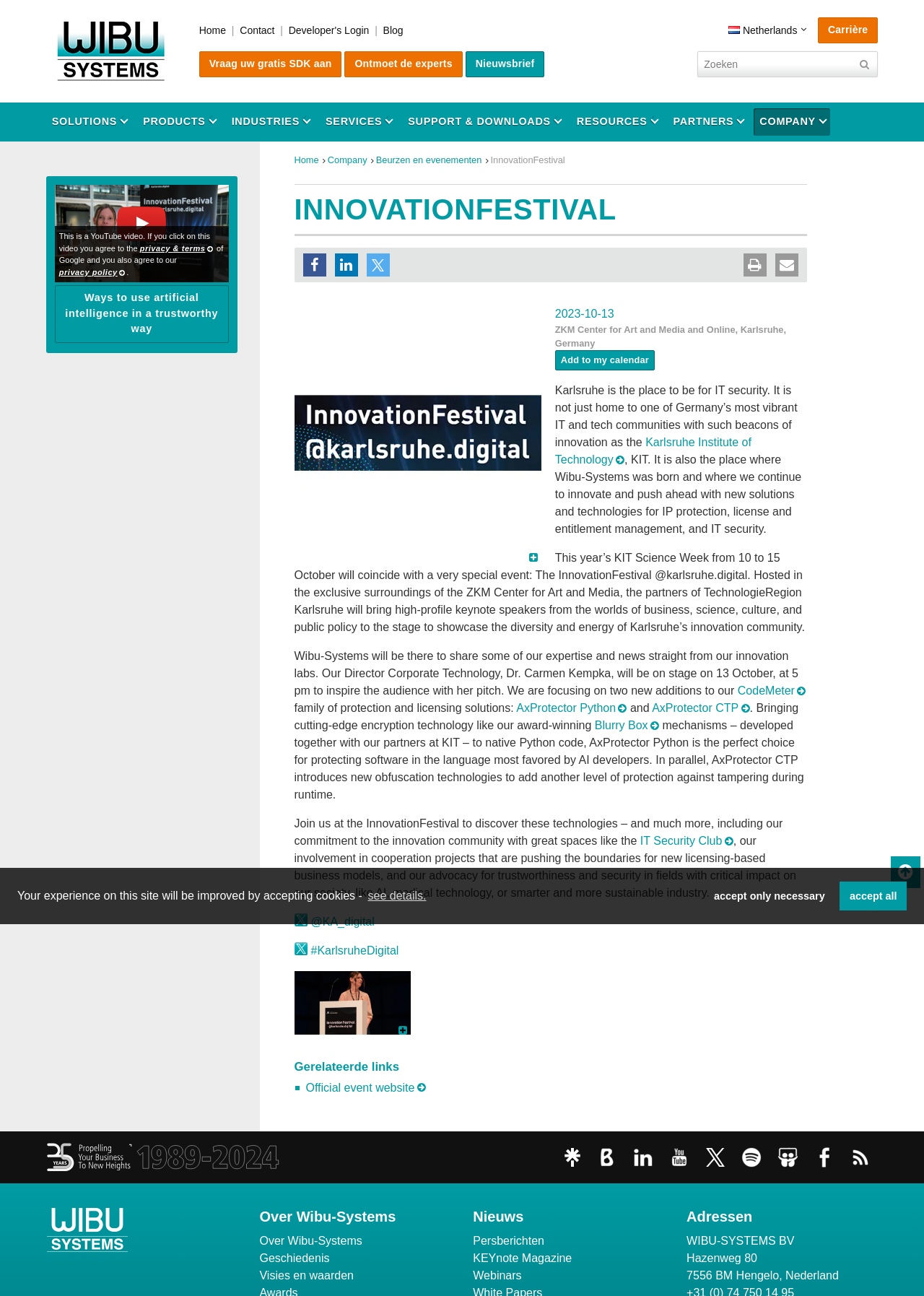Please provide the bounding box coordinates for the element that needs to be clicked to perform the instruction: "Read about 'PPD award'". The coordinates must consist of four float numbers between 0 and 1, formatted as [left, top, right, bottom].

None